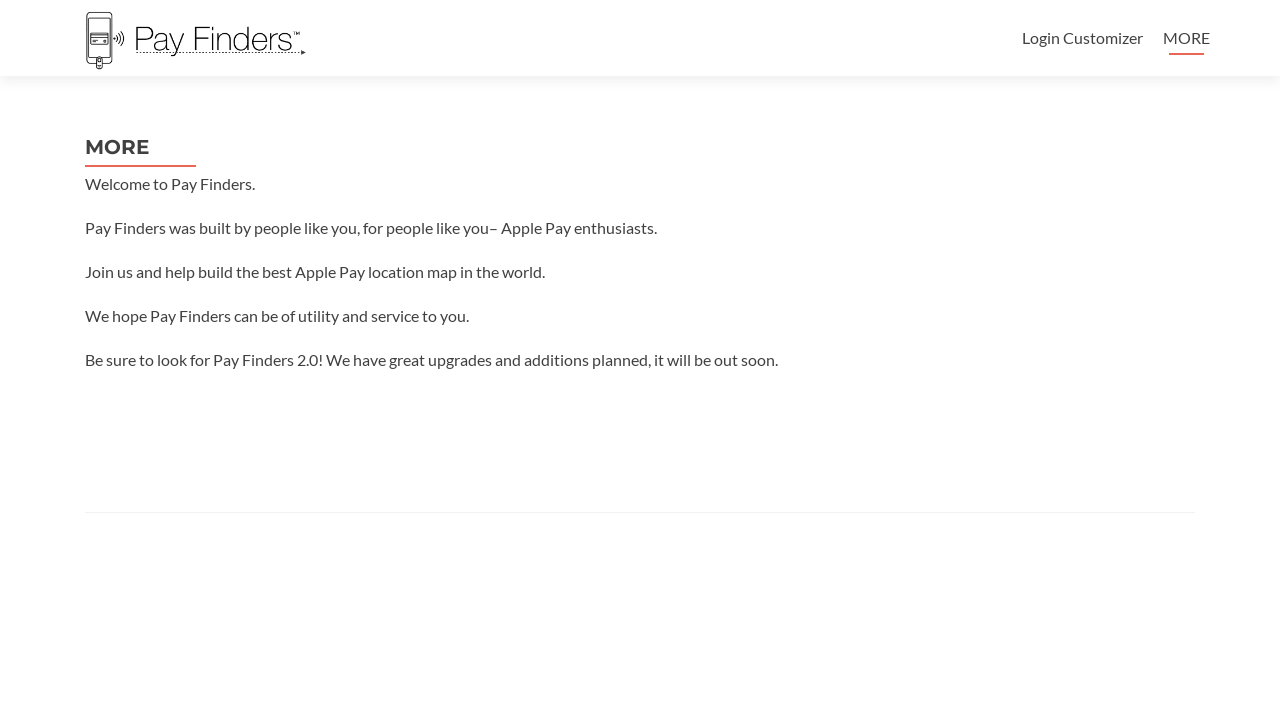Answer the following in one word or a short phrase: 
What is the goal of Pay Finders?

Build the best Apple Pay location map